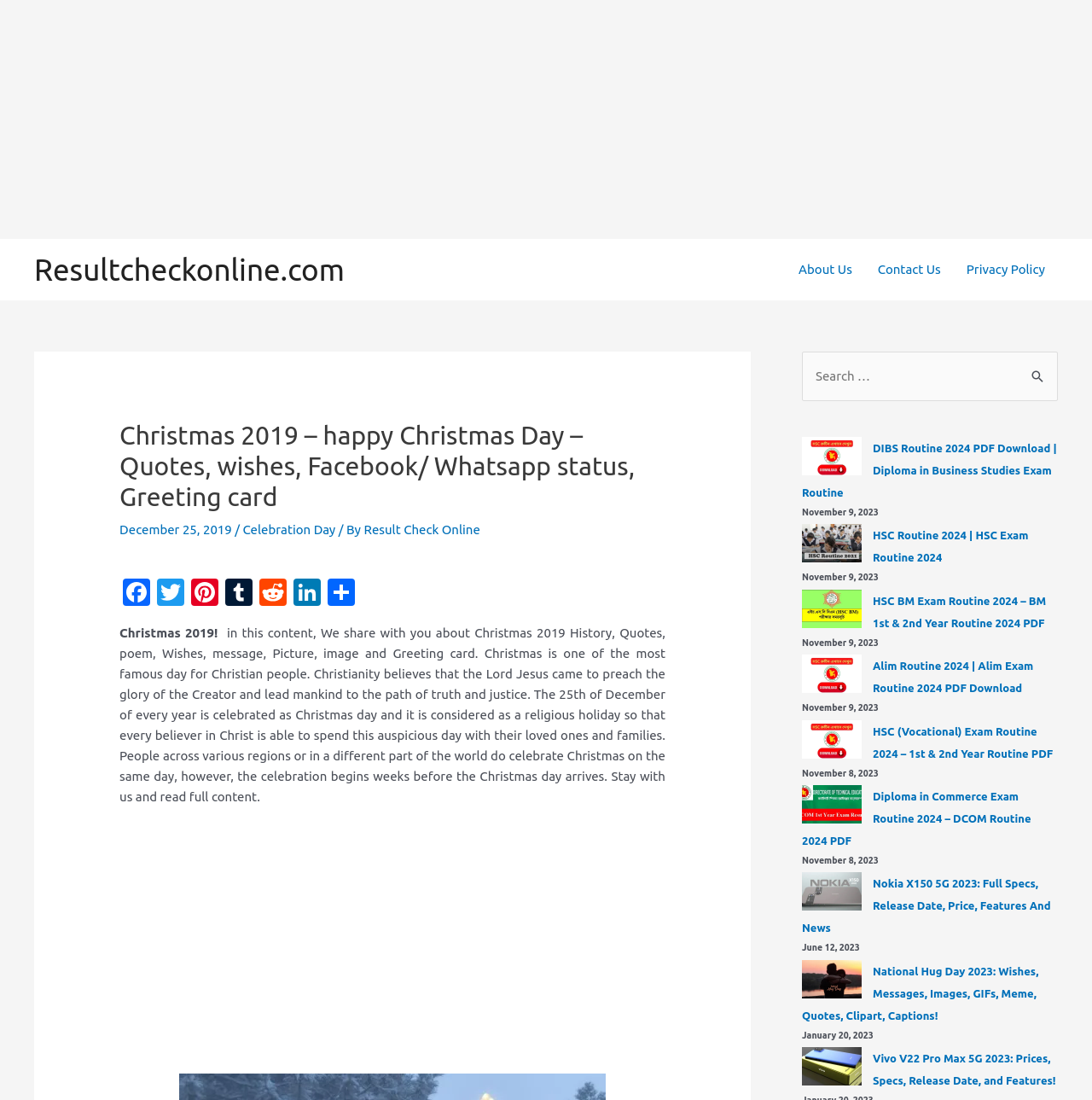Offer an extensive depiction of the webpage and its key elements.

The webpage is about Christmas 2019, with a focus on its history, quotes, poems, wishes, messages, pictures, images, and greeting cards. At the top, there is a navigation bar with links to "About Us", "Contact Us", and "Privacy Policy". Below the navigation bar, there is a header section with a title "Christmas 2019 – happy Christmas Day – Quotes, wishes, Facebook/ Whatsapp status, Greeting card" and a date "December 25, 2019". 

To the right of the header section, there are social media links to Facebook, Twitter, Pinterest, Tumblr, Reddit, and LinkedIn. Below the social media links, there is a paragraph of text that describes the significance of Christmas, followed by a brief introduction to the content of the webpage.

On the left side of the webpage, there is a section with a search bar and a button to search for specific content. Below the search bar, there are several links to other articles, including "DIBS Routine 2024 PDF Download", "HSC Routine 2024", "HSC BM Exam Routine 2024", "Alim Routine 2024", and others. Each link is accompanied by a timestamp and an image related to the article.

There are two advertisements on the webpage, one at the top and one in the middle, both in iframe format. The overall layout of the webpage is cluttered, with many elements competing for attention. However, the main content of the webpage is focused on providing information and resources related to Christmas 2019.